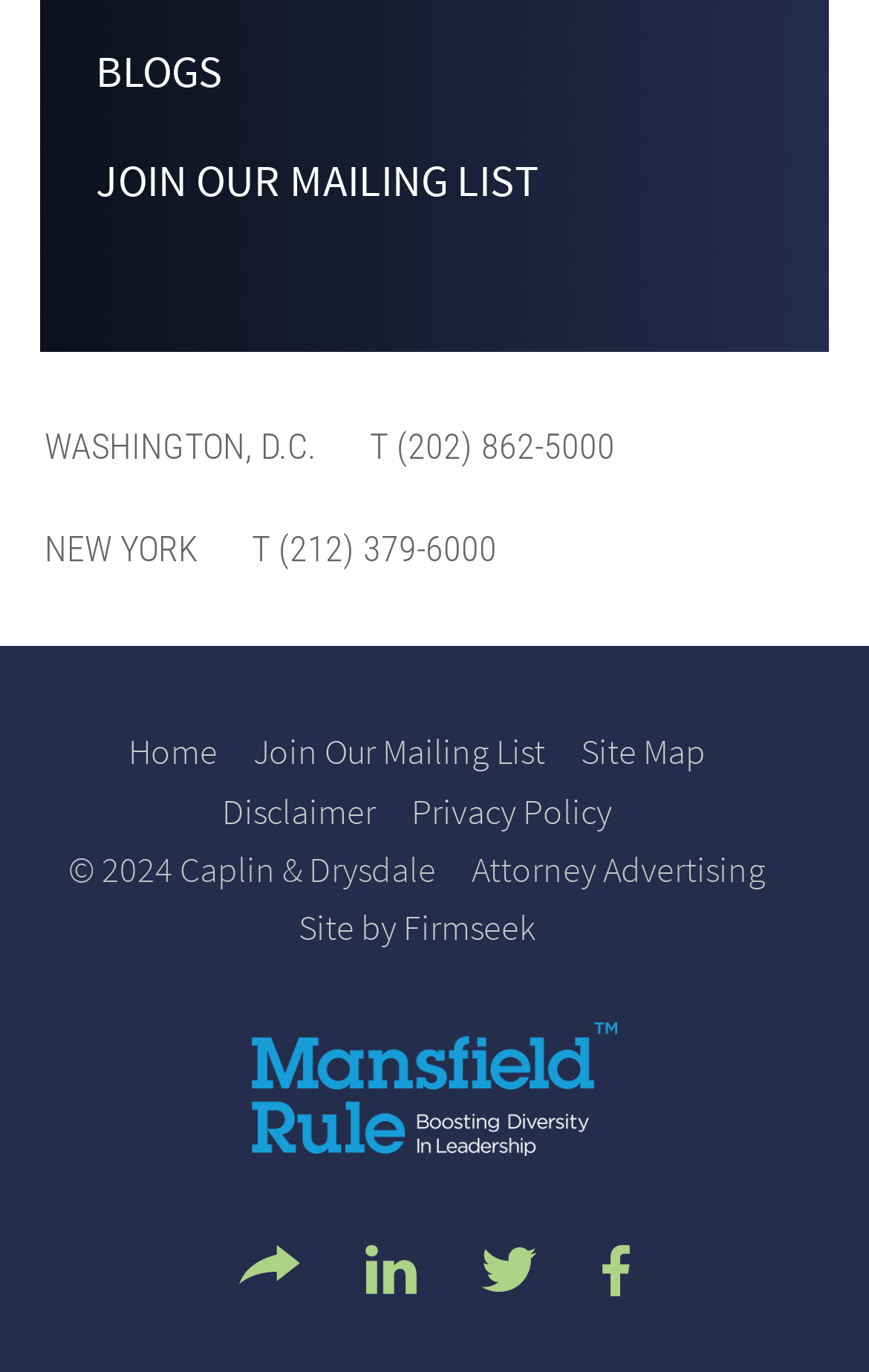Please provide a brief answer to the question using only one word or phrase: 
What is the copyright year of the website?

2024